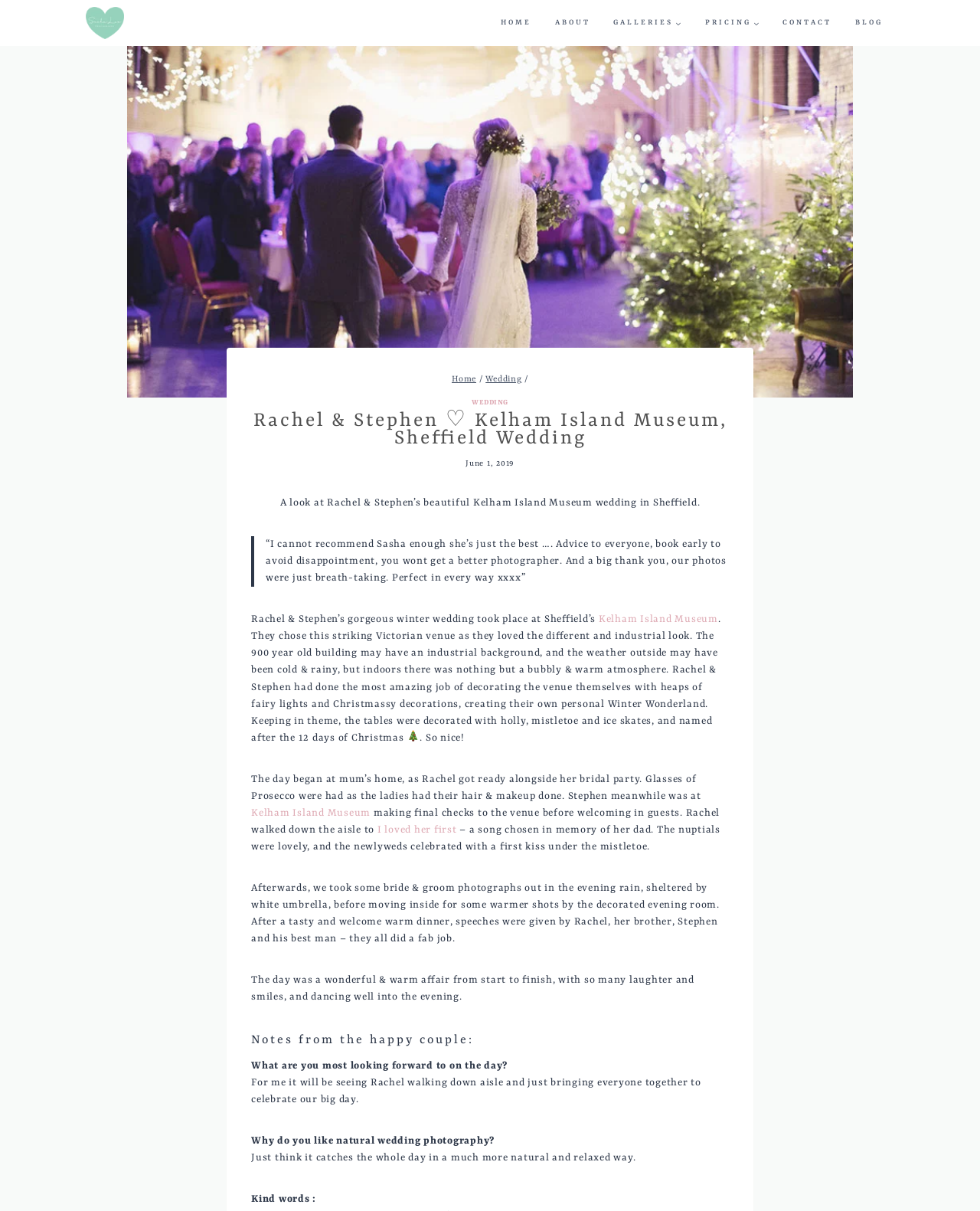Please indicate the bounding box coordinates of the element's region to be clicked to achieve the instruction: "Explore the 'Kelham Island Museum' wedding venue". Provide the coordinates as four float numbers between 0 and 1, i.e., [left, top, right, bottom].

[0.611, 0.507, 0.733, 0.516]